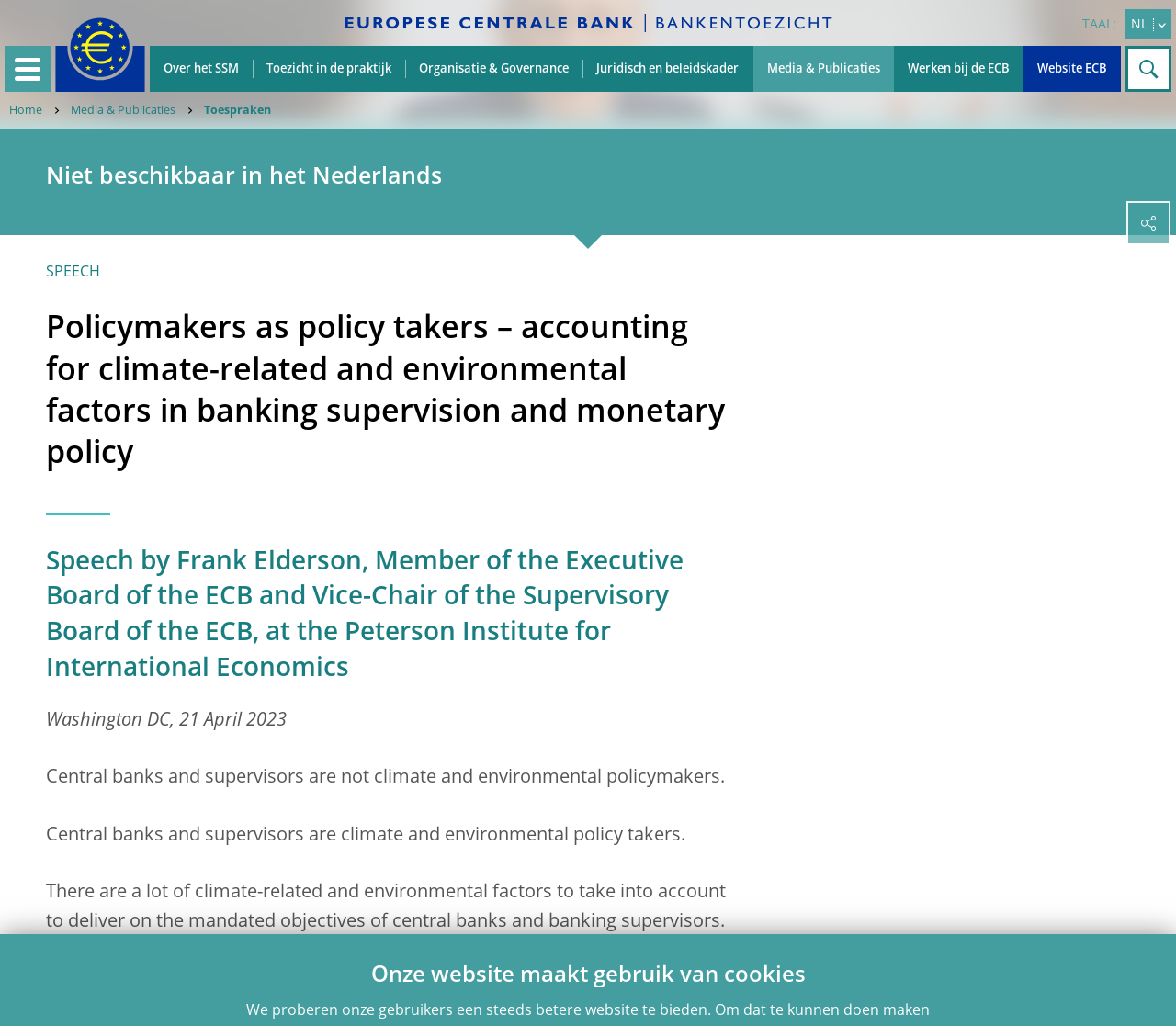Identify the bounding box coordinates necessary to click and complete the given instruction: "Go to 'Over het SSM'".

[0.127, 0.045, 0.215, 0.09]